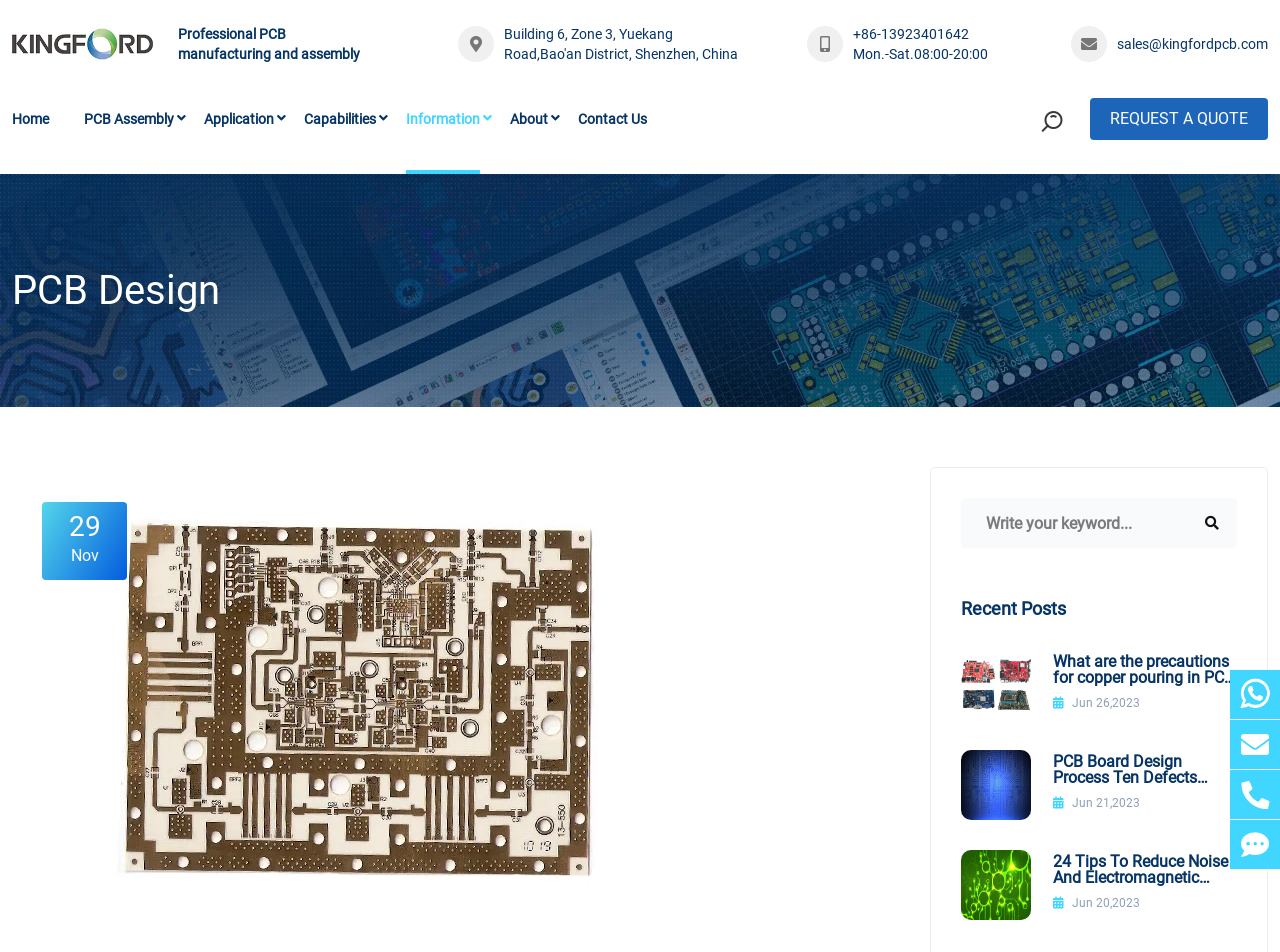Locate the bounding box coordinates of the area that needs to be clicked to fulfill the following instruction: "Click on the 'Save up to 82% on The Tone Foundry soundsets for Serum, Phase Plant, Current & Massive' link". The coordinates should be in the format of four float numbers between 0 and 1, namely [left, top, right, bottom].

None